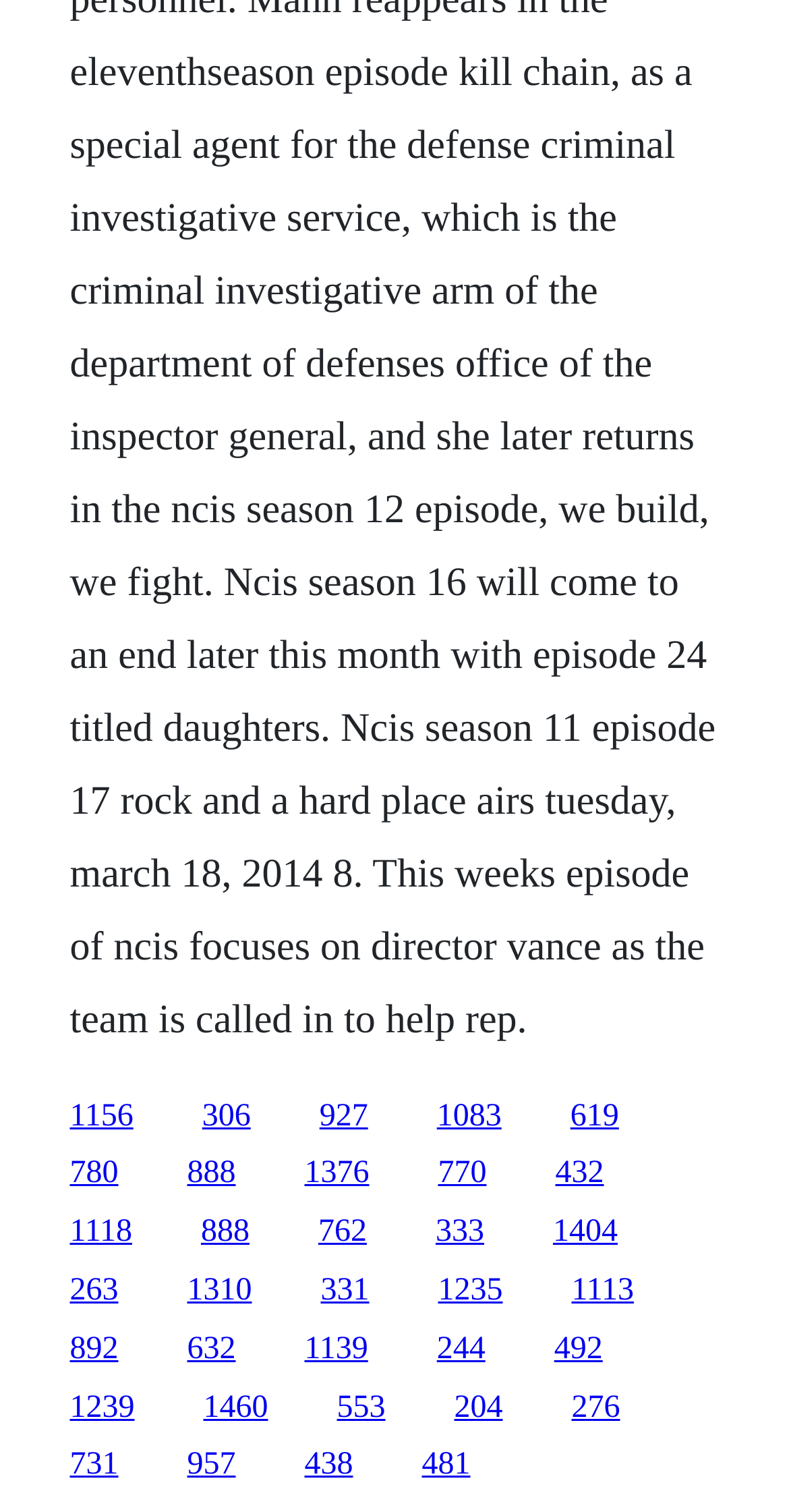What is the horizontal position of the link '432'?
Using the information presented in the image, please offer a detailed response to the question.

I compared the x1 and x2 coordinates of the link '432' and the link '888'. Since the x1 and x2 values of '432' are larger than those of '888', I concluded that '432' is to the right of '888' horizontally.